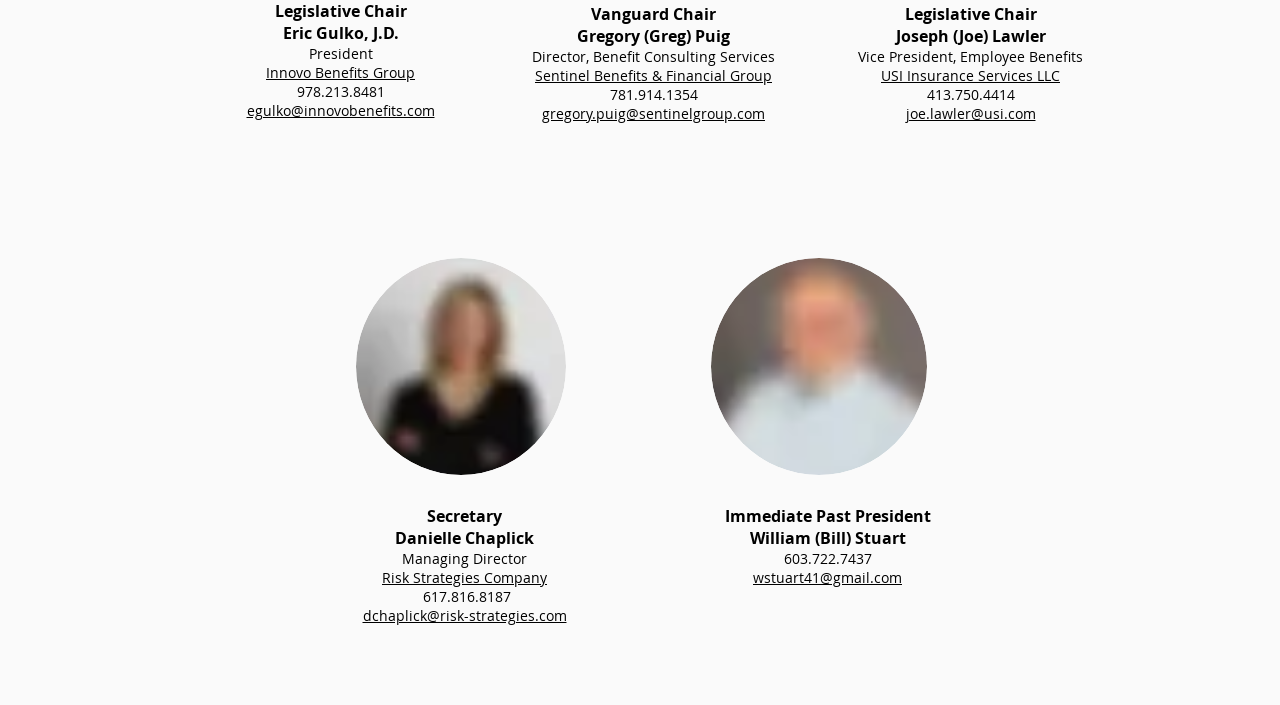Give a concise answer of one word or phrase to the question: 
What is the position of the person in the image with the filename 'Danielle Chaplick.jpg'?

Secretary